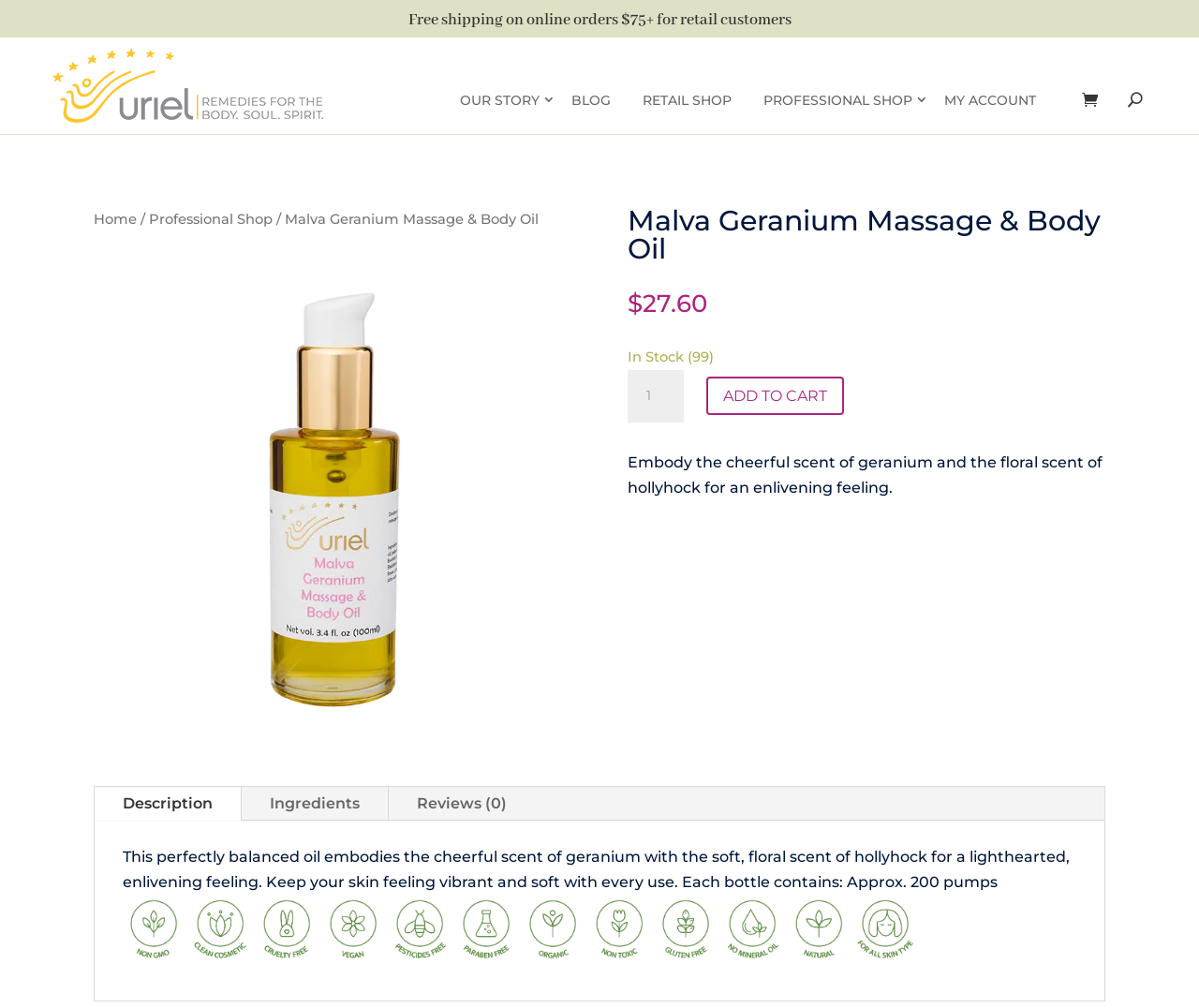Specify the bounding box coordinates of the area that needs to be clicked to achieve the following instruction: "Change product quantity".

[0.523, 0.367, 0.57, 0.419]